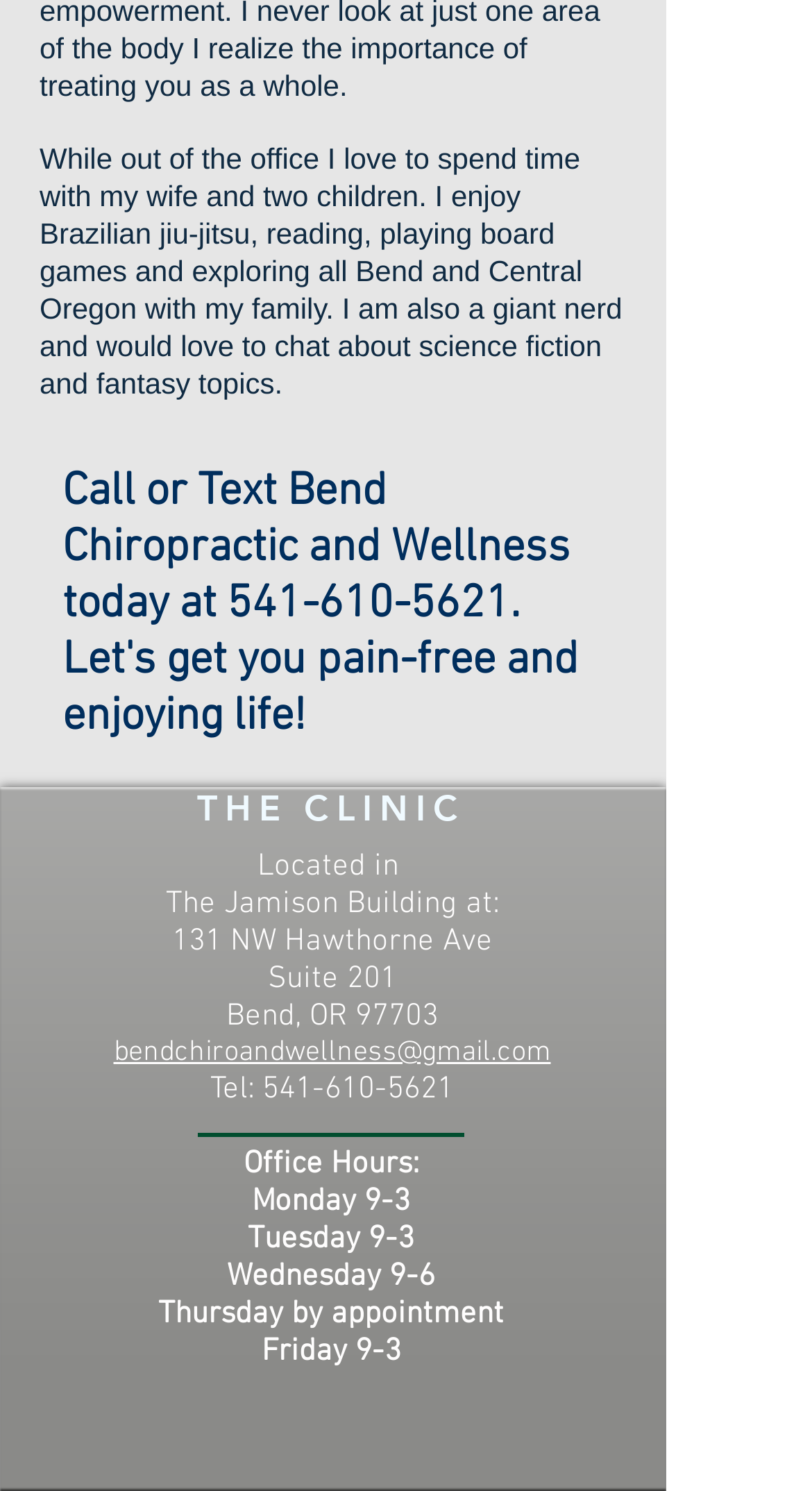What is the doctor's email address? Based on the screenshot, please respond with a single word or phrase.

bendchiroandwellness@gmail.com